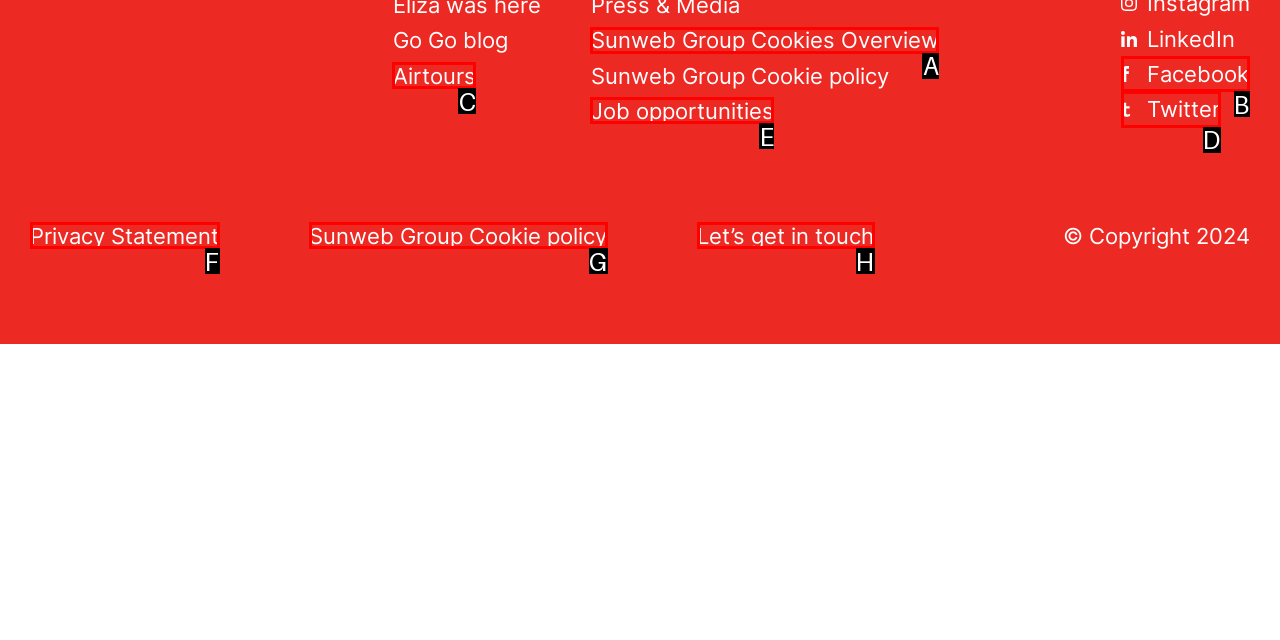Identify the HTML element that best matches the description: Sunweb Group Cookies Overview. Provide your answer by selecting the corresponding letter from the given options.

A